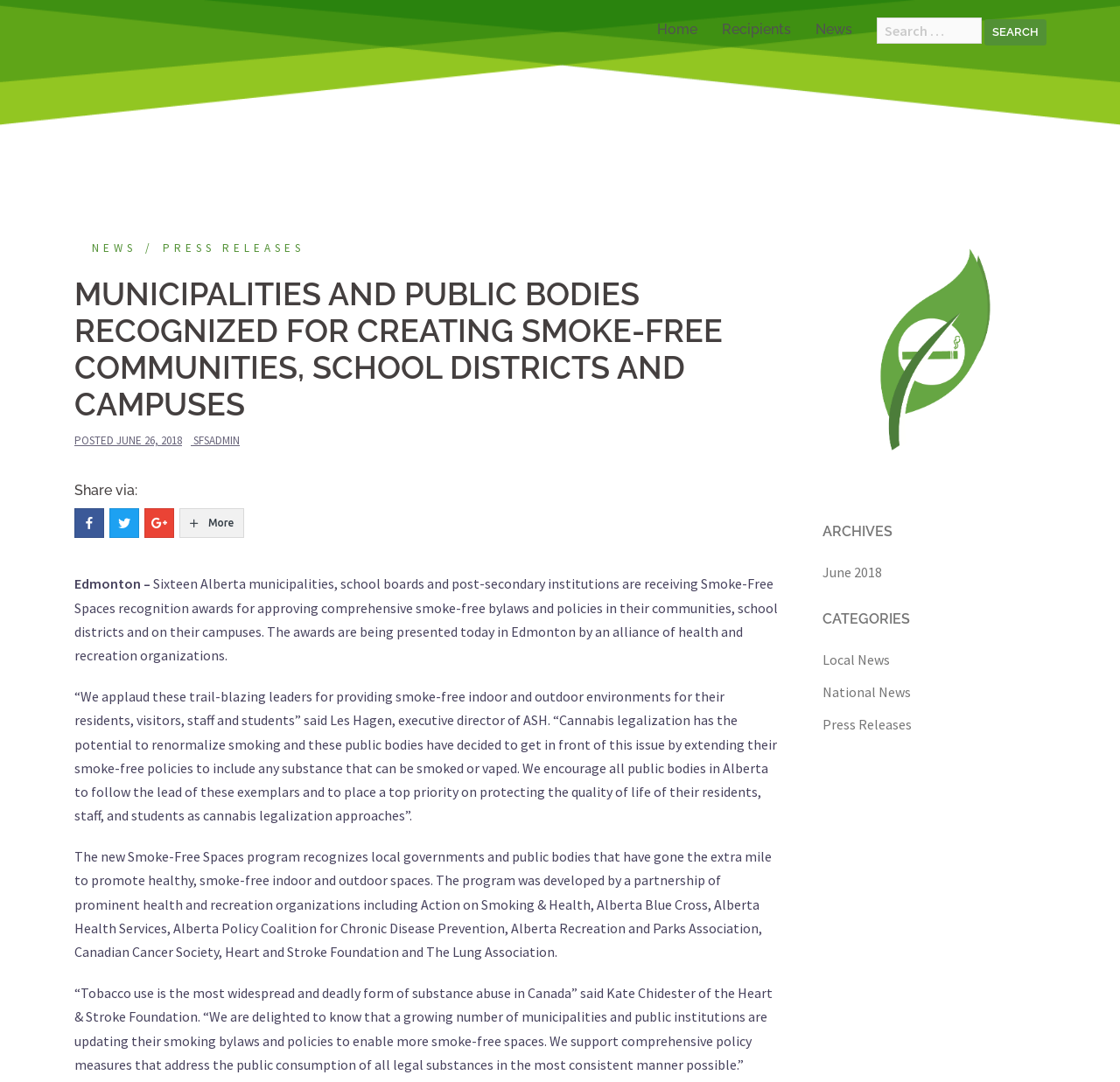Predict the bounding box for the UI component with the following description: "June 26, 2018July 3, 2018".

[0.104, 0.4, 0.162, 0.414]